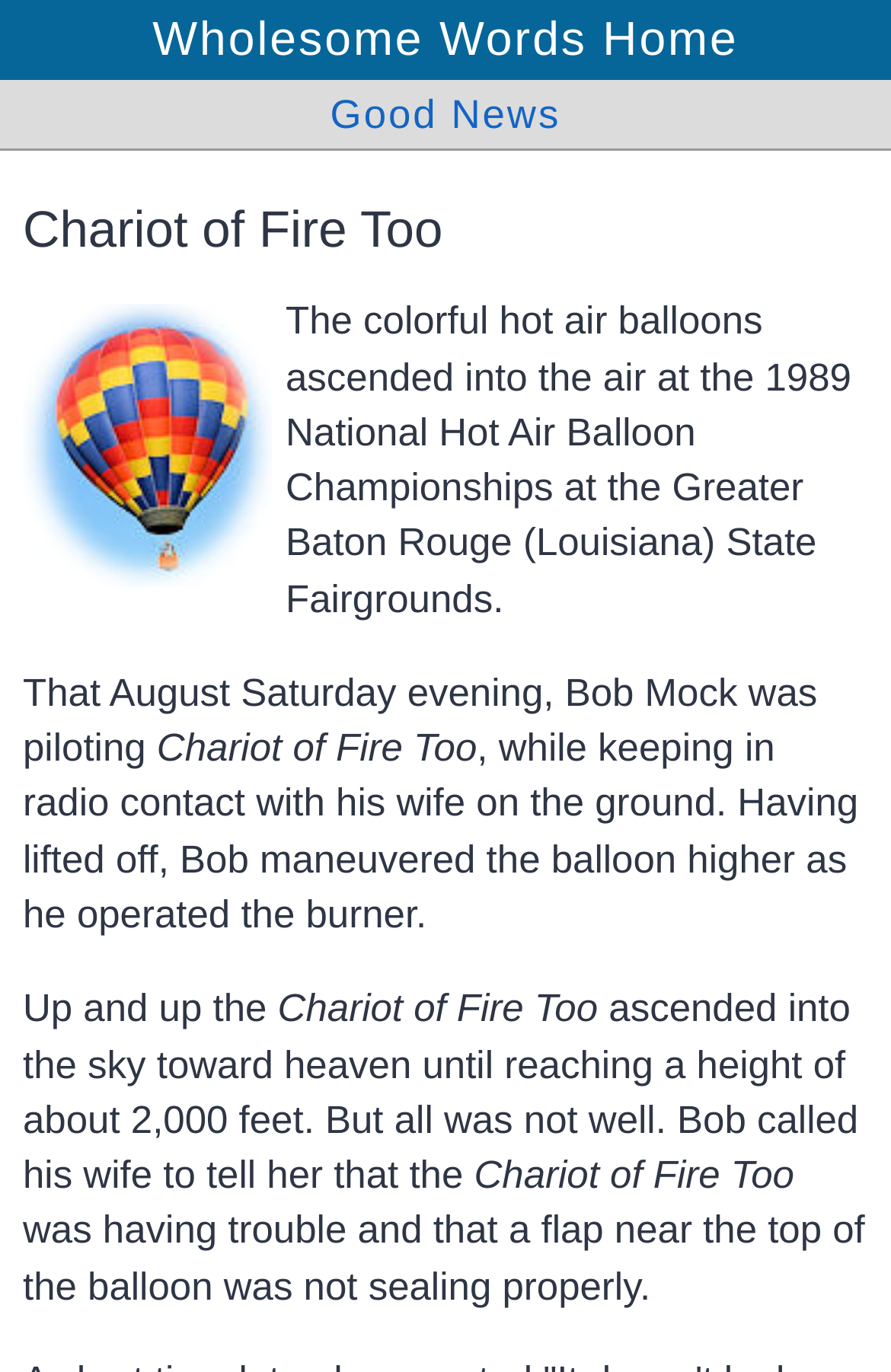What is the principal heading displayed on the webpage?

Chariot of Fire Too